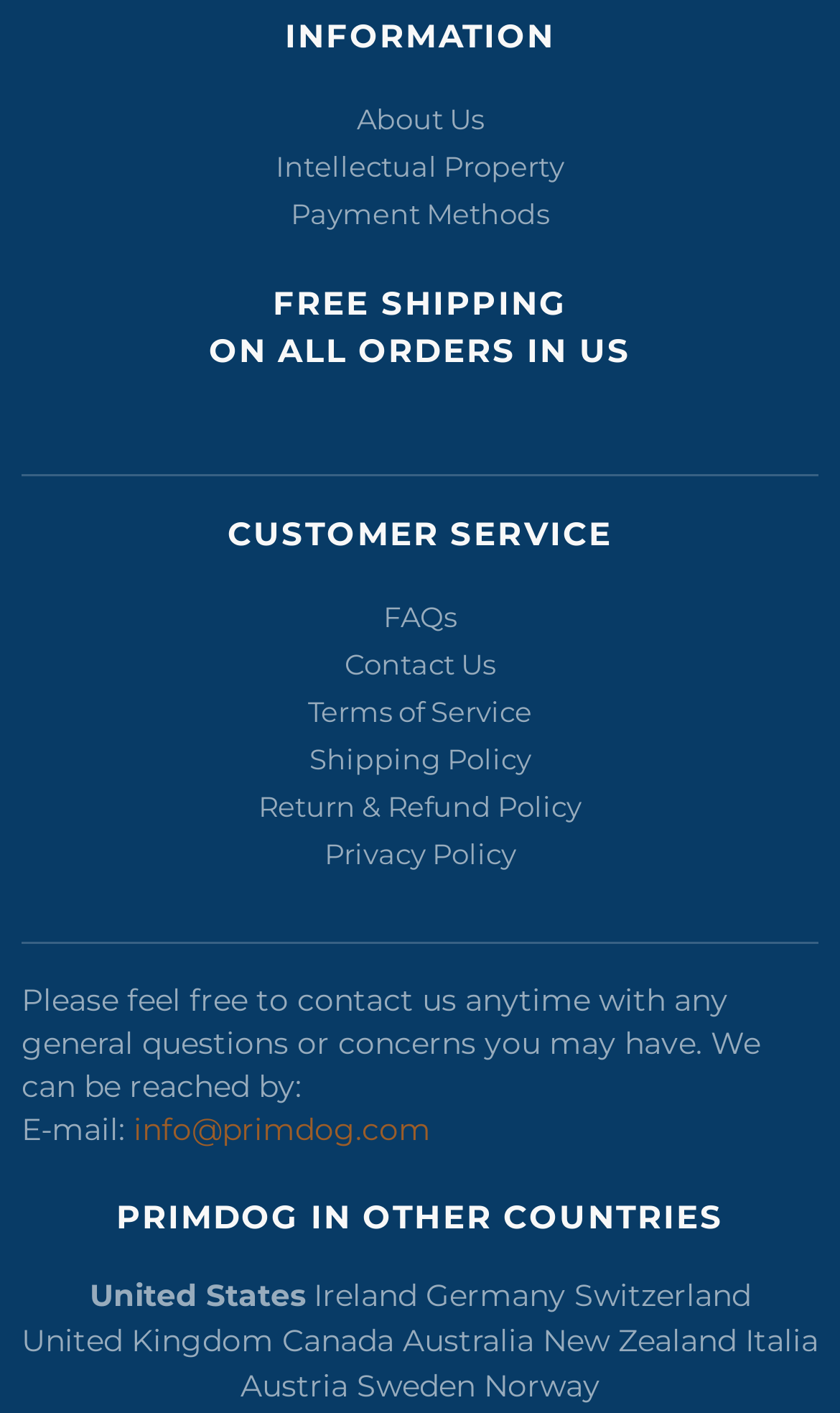Please find the bounding box coordinates in the format (top-left x, top-left y, bottom-right x, bottom-right y) for the given element description. Ensure the coordinates are floating point numbers between 0 and 1. Description: Italia

[0.887, 0.933, 0.974, 0.965]